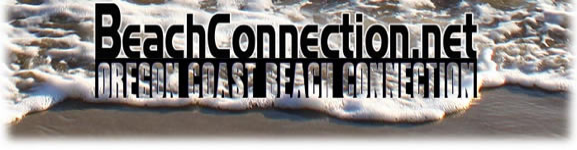Offer a detailed narrative of the image.

The image features a logo for "BeachConnection.net," showcasing the text prominently displayed against a backdrop of ocean waves. The logo emphasizes connections to the Oregon Coast, incorporating the tagline "Oregon Coast Beach Connection." The design captures the essence of coastal life, invoking images of sandy shores and the rhythmic ebb and flow of the sea. This branding represents a resource for visitors about lodging, dining, news, and events along the Oregon Coast, highlighting its allure as a prime destination for beachgoers.